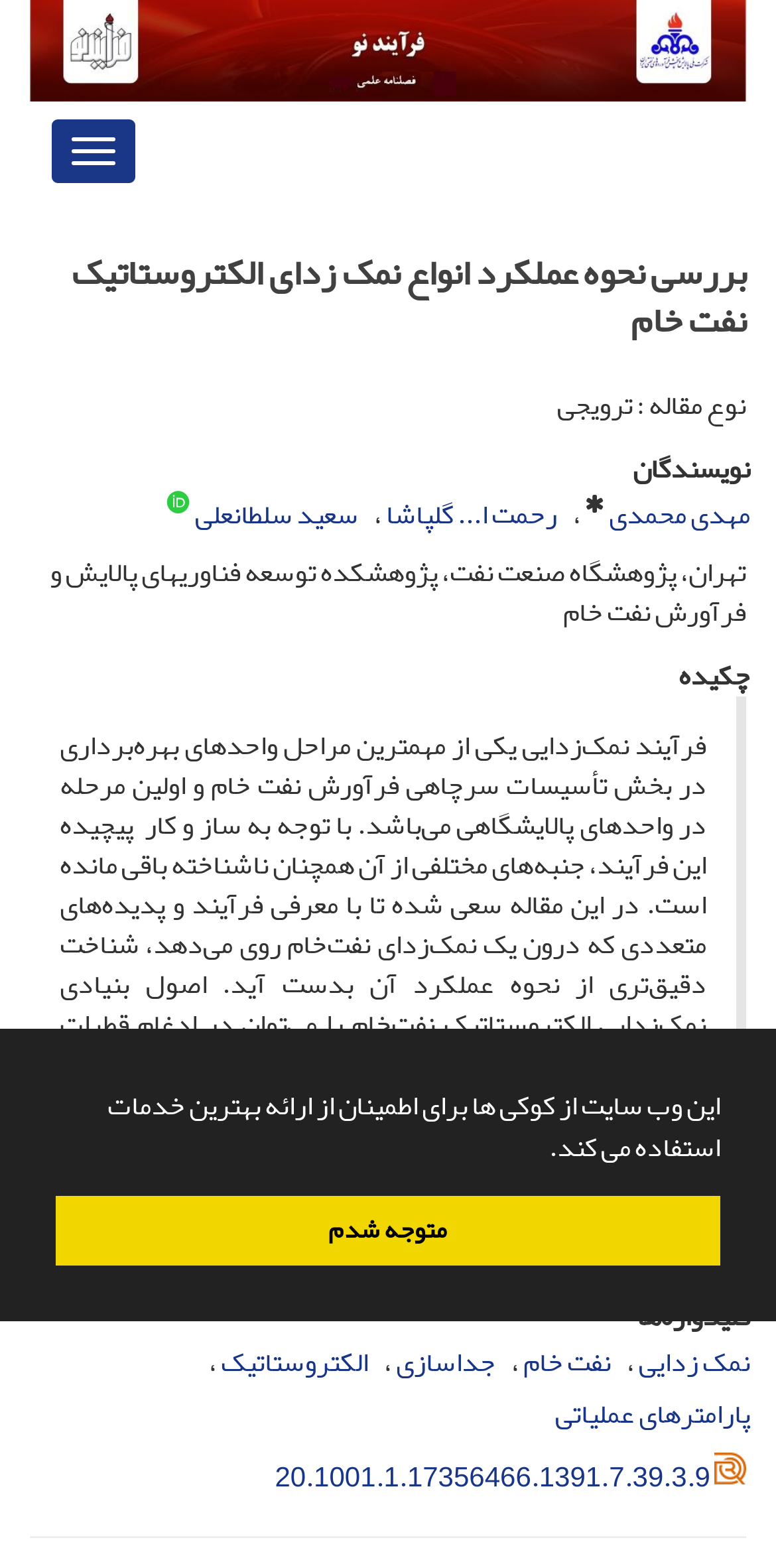What is the institution where this research was conducted?
Answer the question using a single word or phrase, according to the image.

Research Institute of Petroleum Industry